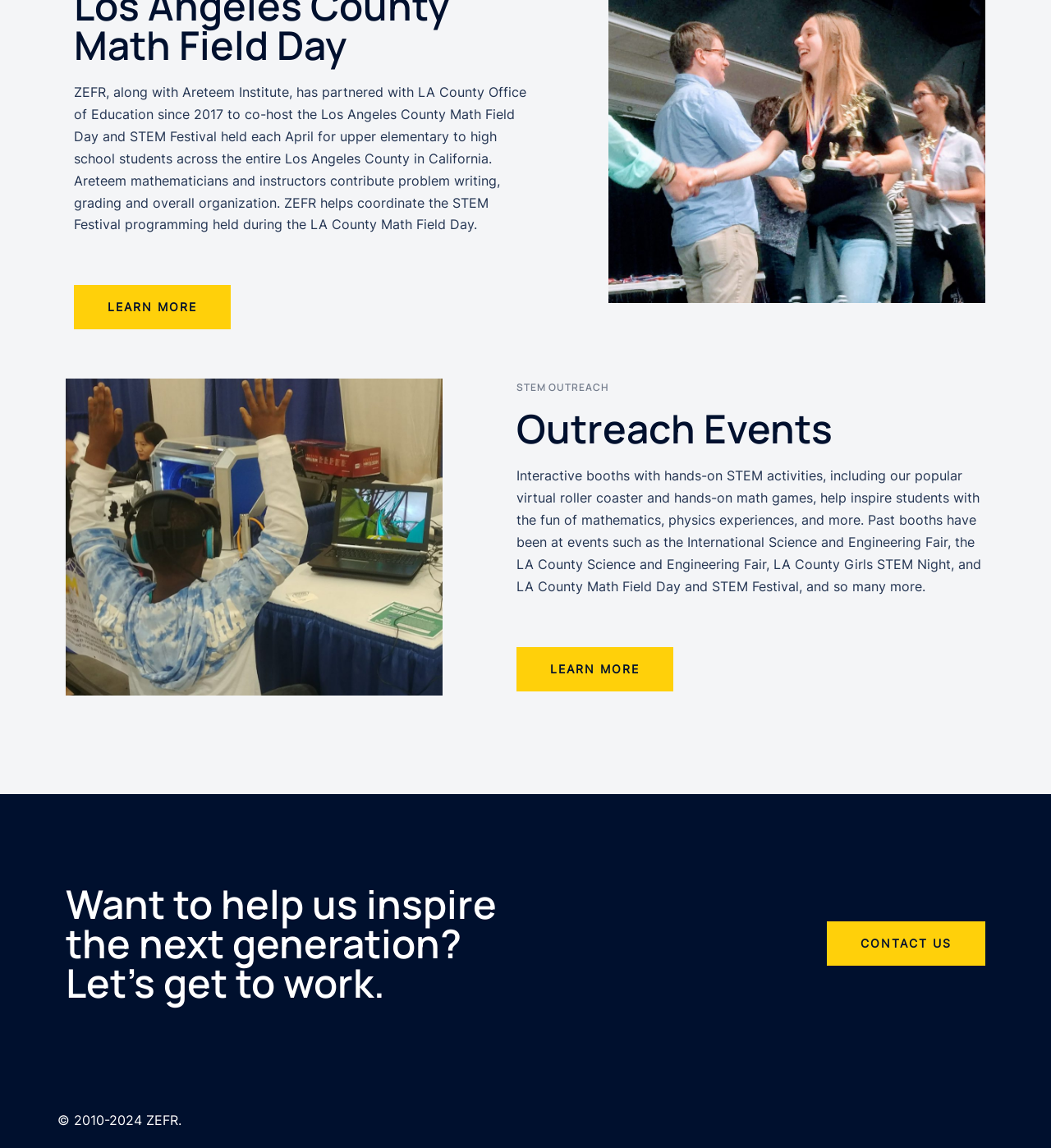Based on the visual content of the image, answer the question thoroughly: What is the purpose of the outreach events mentioned in the webpage?

According to the webpage, the outreach events, including the booths with hands-on STEM activities, aim to 'inspire students with the fun of mathematics, physics experiences, and more'.